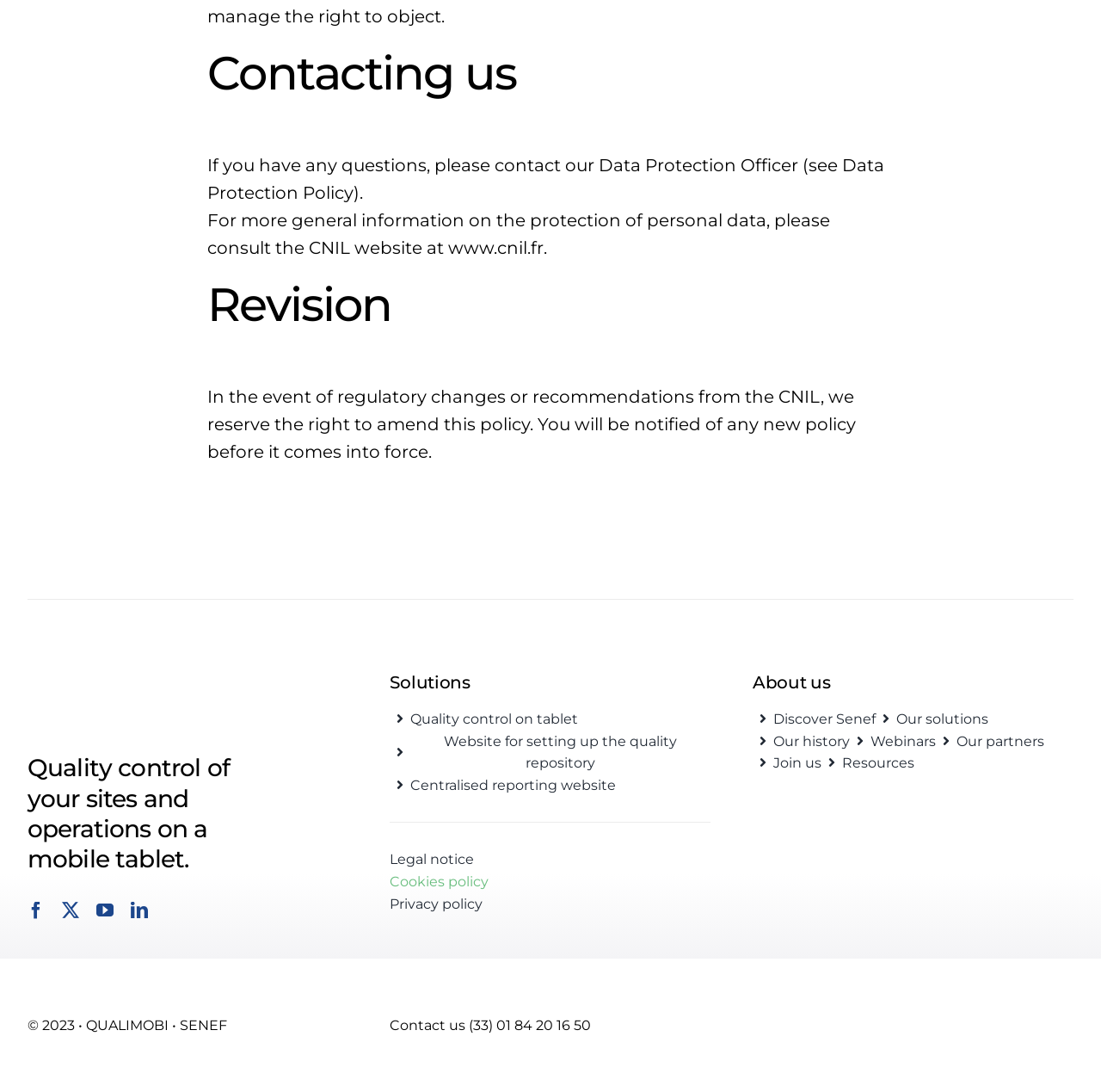Given the element description "Centralised reporting website" in the screenshot, predict the bounding box coordinates of that UI element.

[0.354, 0.709, 0.56, 0.729]